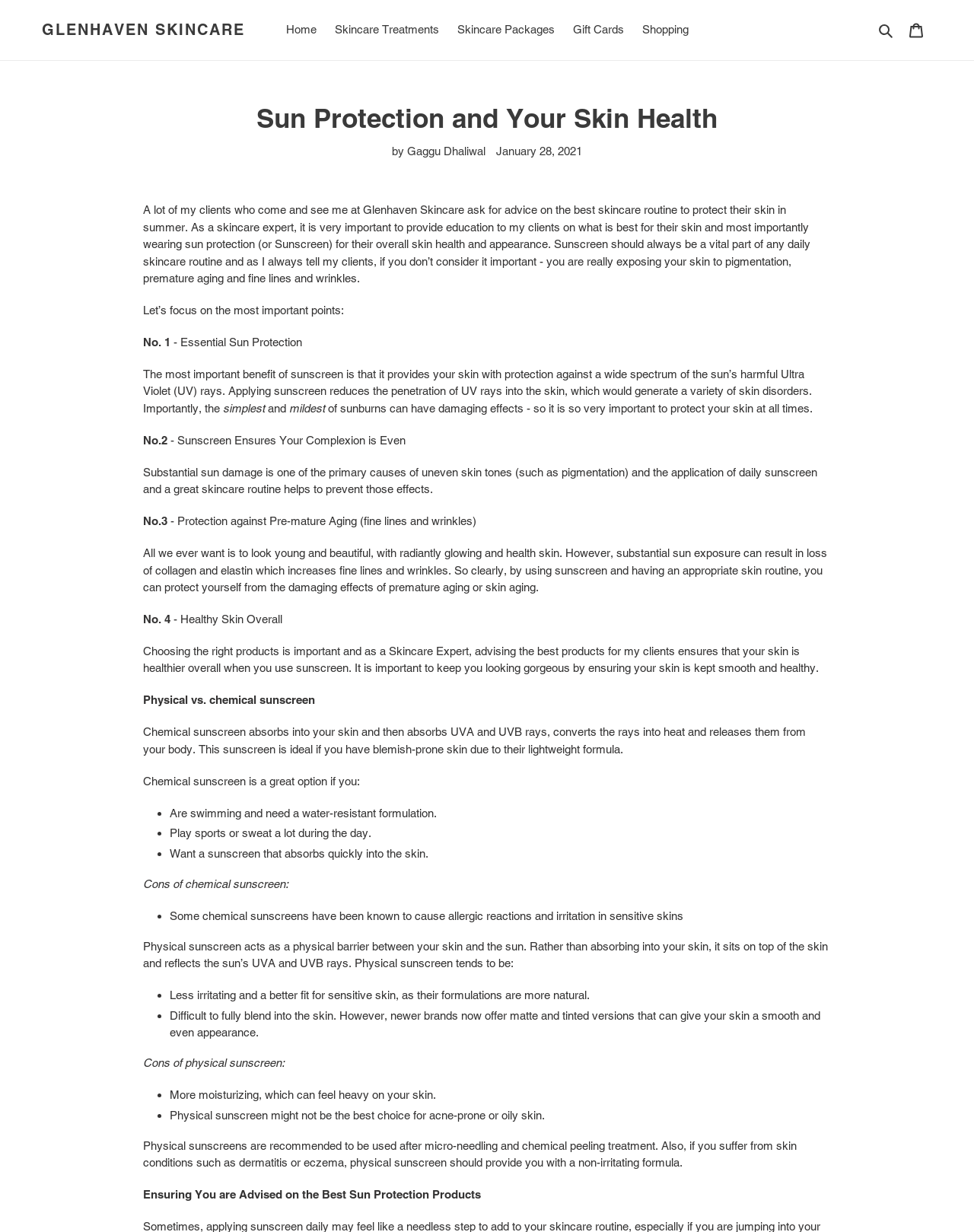Identify the bounding box coordinates for the region of the element that should be clicked to carry out the instruction: "Click on the 'Home' link". The bounding box coordinates should be four float numbers between 0 and 1, i.e., [left, top, right, bottom].

[0.286, 0.015, 0.332, 0.033]